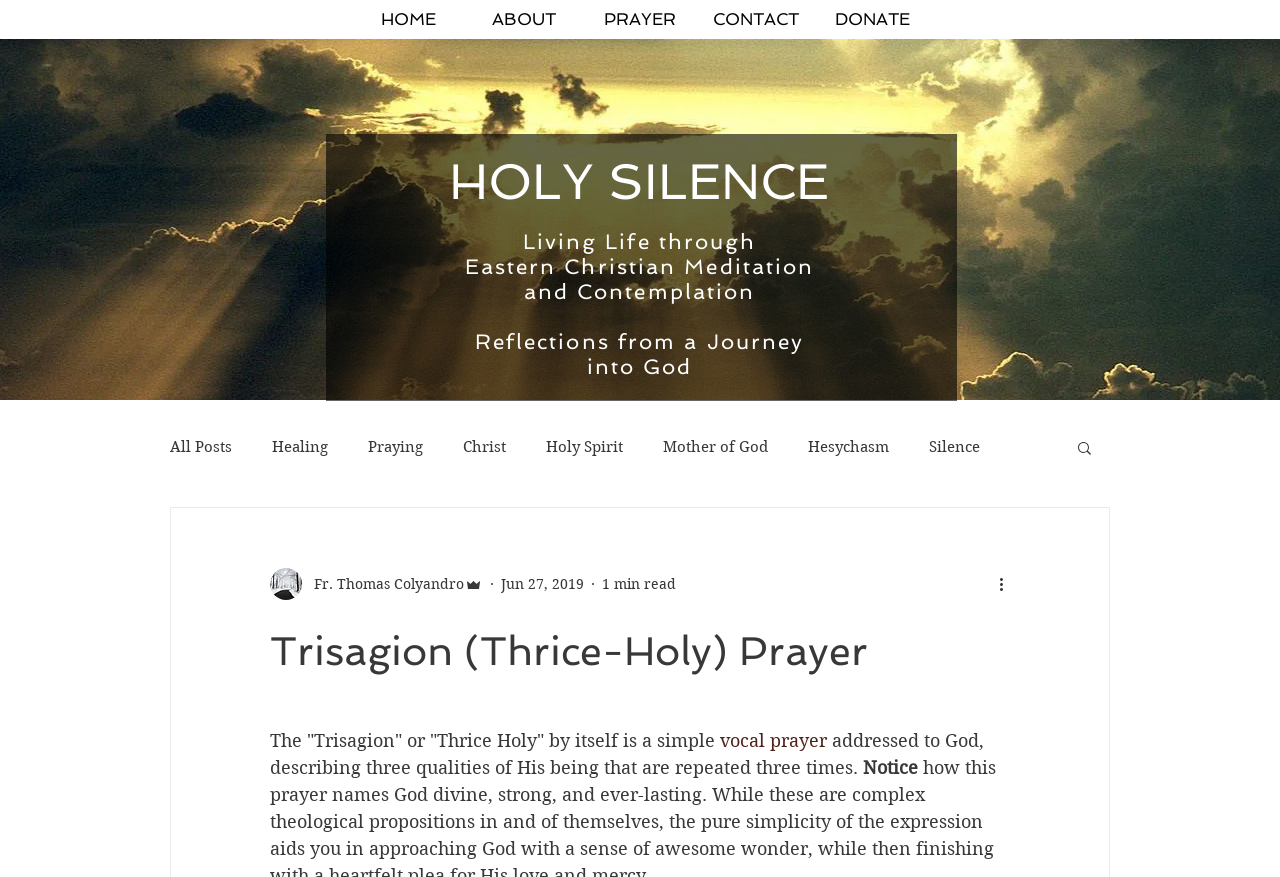Using the element description Fr. Thomas Colyandro, predict the bounding box coordinates for the UI element. Provide the coordinates in (top-left x, top-left y, bottom-right x, bottom-right y) format with values ranging from 0 to 1.

[0.211, 0.648, 0.377, 0.684]